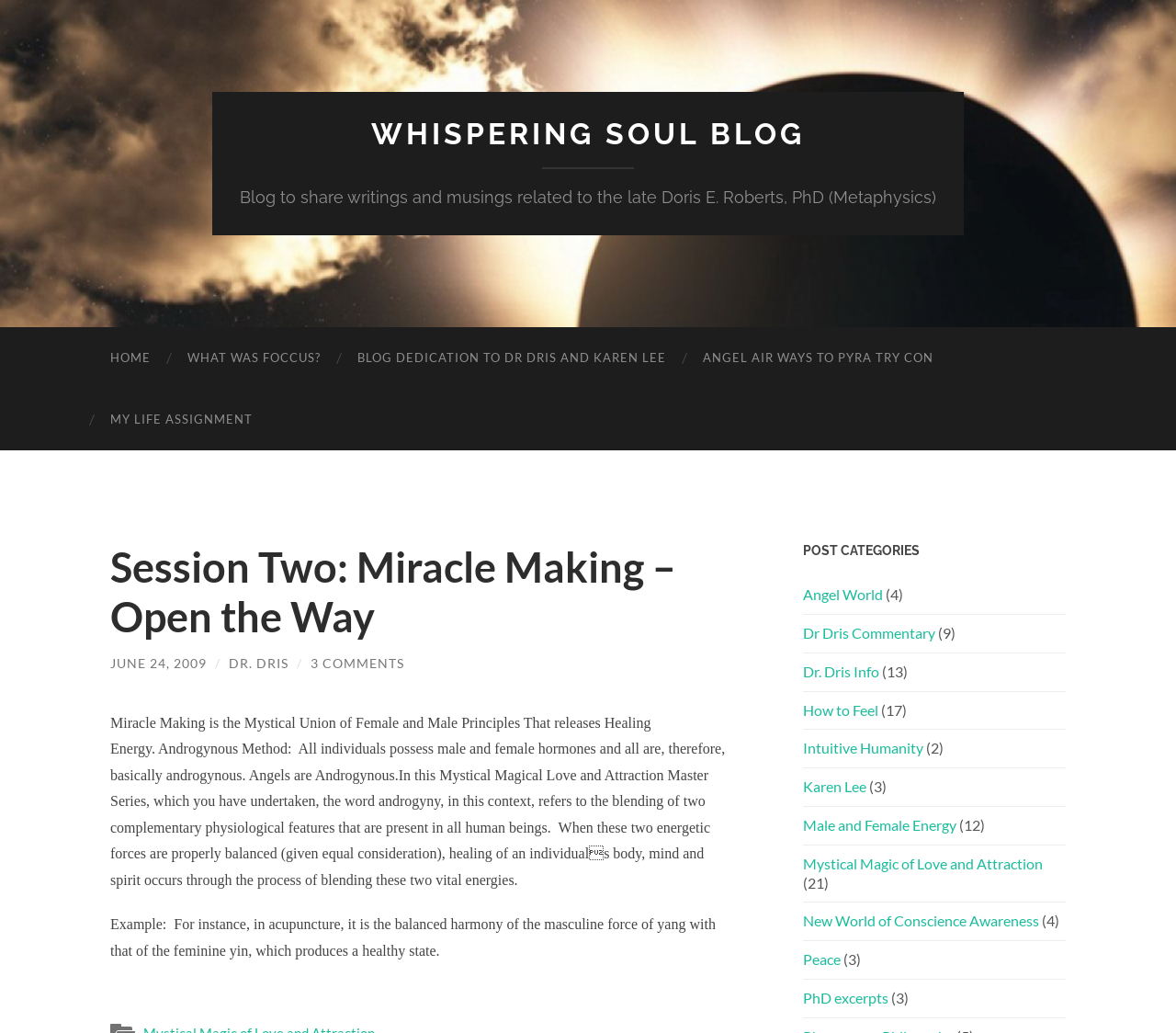How many categories are listed under 'POST CATEGORIES'?
Provide an in-depth answer to the question, covering all aspects.

Under the 'POST CATEGORIES' heading, there are 12 categories listed, including 'Angel World', 'Dr Dris Commentary', 'Dr. Dris Info', and others.